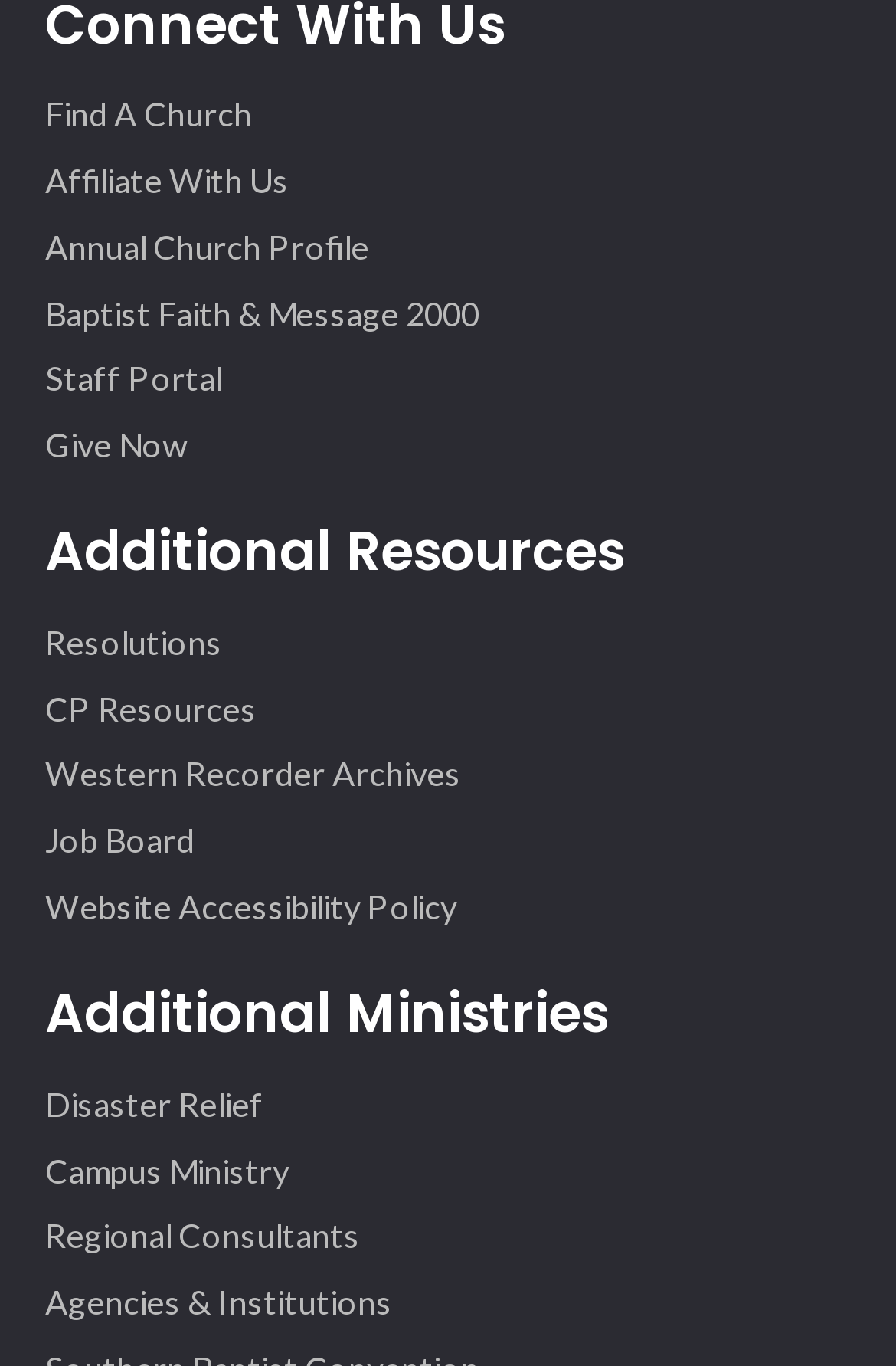Identify the bounding box coordinates of the clickable region required to complete the instruction: "View disaster relief". The coordinates should be given as four float numbers within the range of 0 and 1, i.e., [left, top, right, bottom].

[0.05, 0.794, 0.294, 0.822]